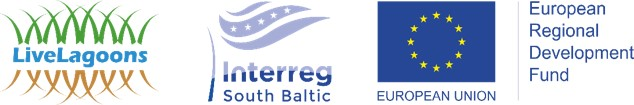Please give a succinct answer using a single word or phrase:
What region is the focus of the collaborative efforts represented by the 'Interreg South Baltic' logo?

South Baltic region